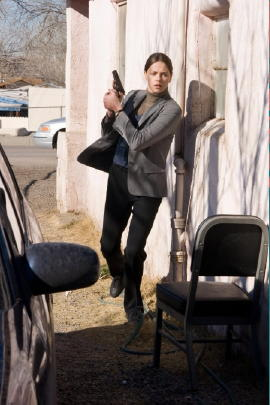Please provide a short answer using a single word or phrase for the question:
What is the color of the building in the backdrop?

Faded pink